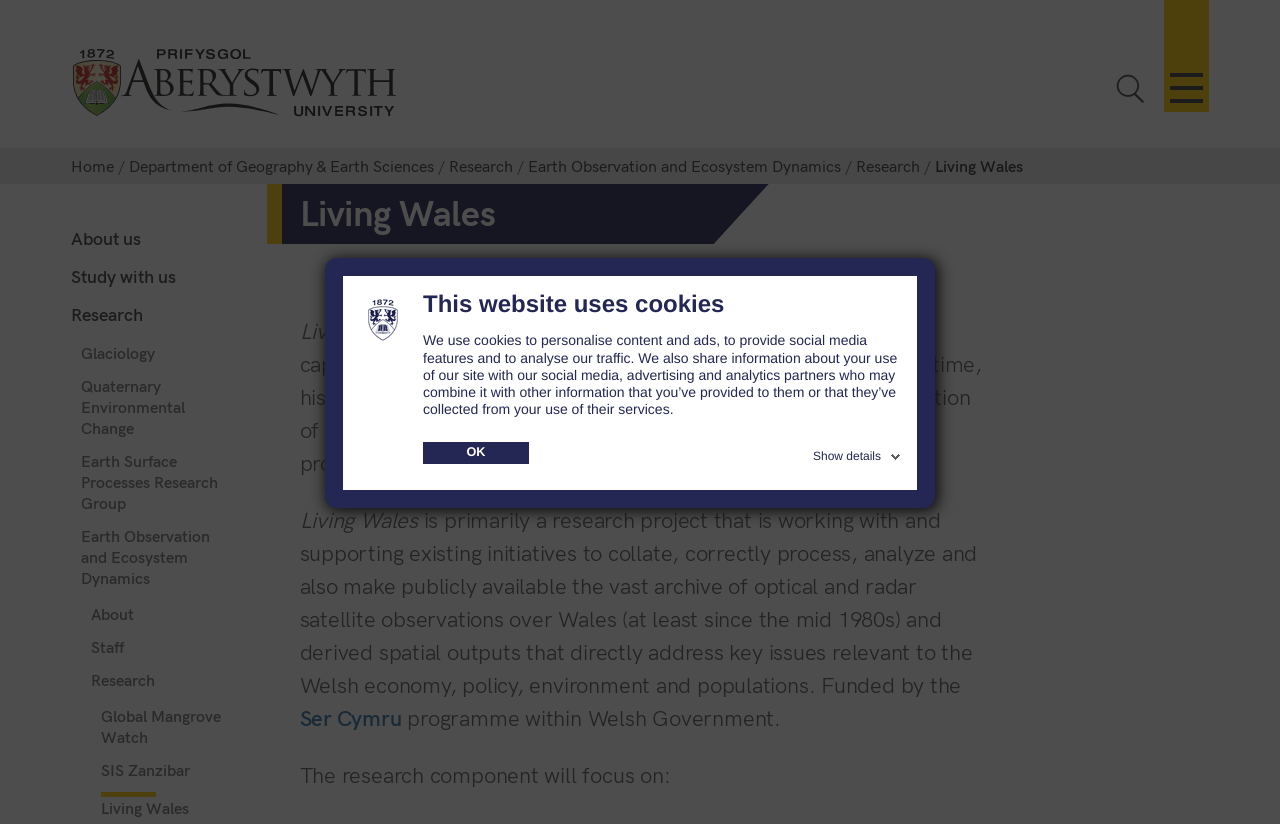Can you show the bounding box coordinates of the region to click on to complete the task described in the instruction: "Read about Living Wales"?

[0.731, 0.188, 0.799, 0.214]